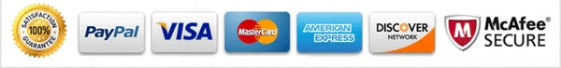Please reply to the following question with a single word or a short phrase:
What logo is featured to highlight the site's dedication to protecting user information?

McAfee Secure